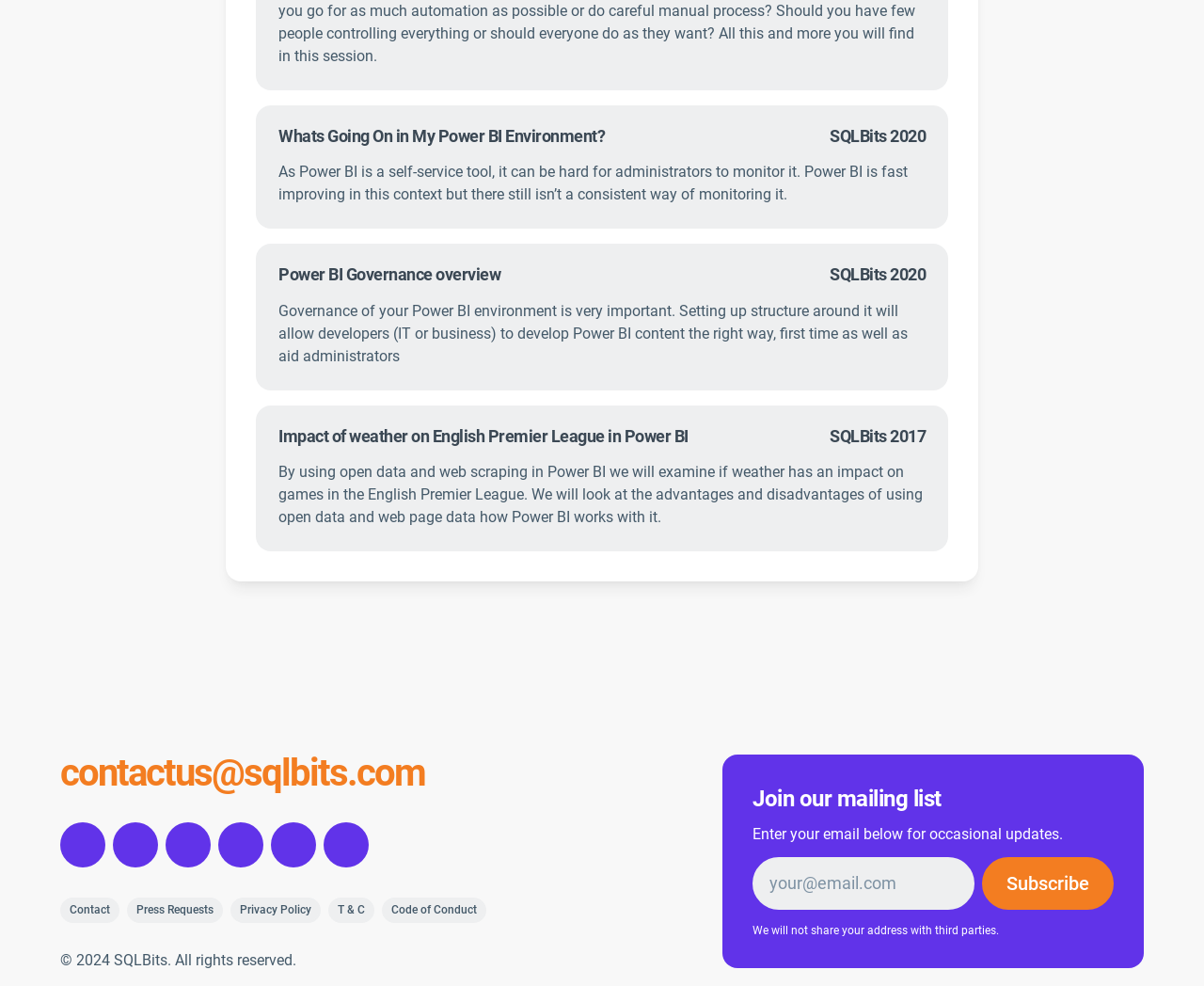Locate the bounding box coordinates of the clickable area needed to fulfill the instruction: "Click on the 'Whats Going On in My Power BI Environment? SQLBits 2020' link".

[0.212, 0.107, 0.788, 0.232]